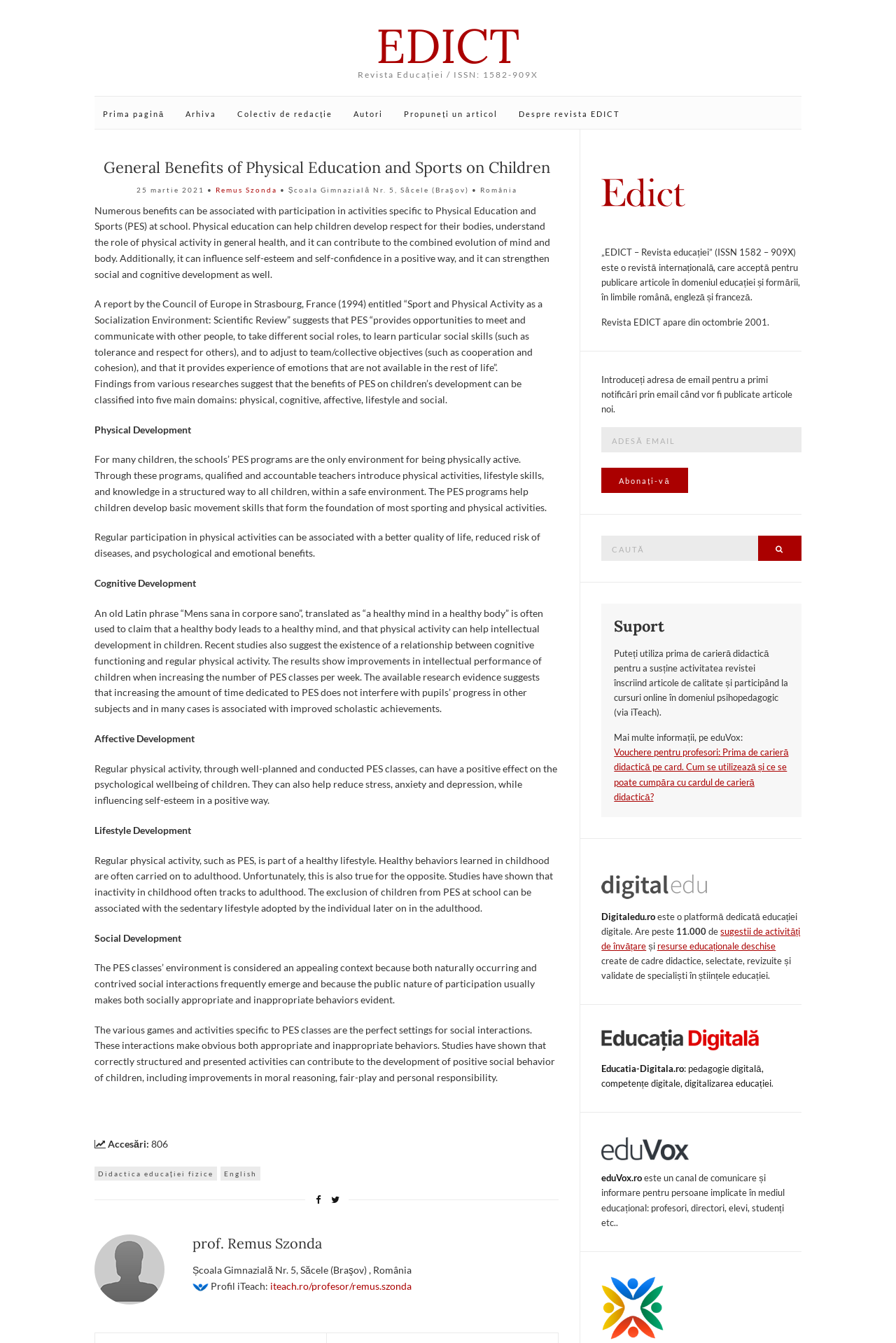Identify the bounding box coordinates of the clickable region required to complete the instruction: "Visit the EDICT website". The coordinates should be given as four float numbers within the range of 0 and 1, i.e., [left, top, right, bottom].

[0.121, 0.026, 0.879, 0.043]